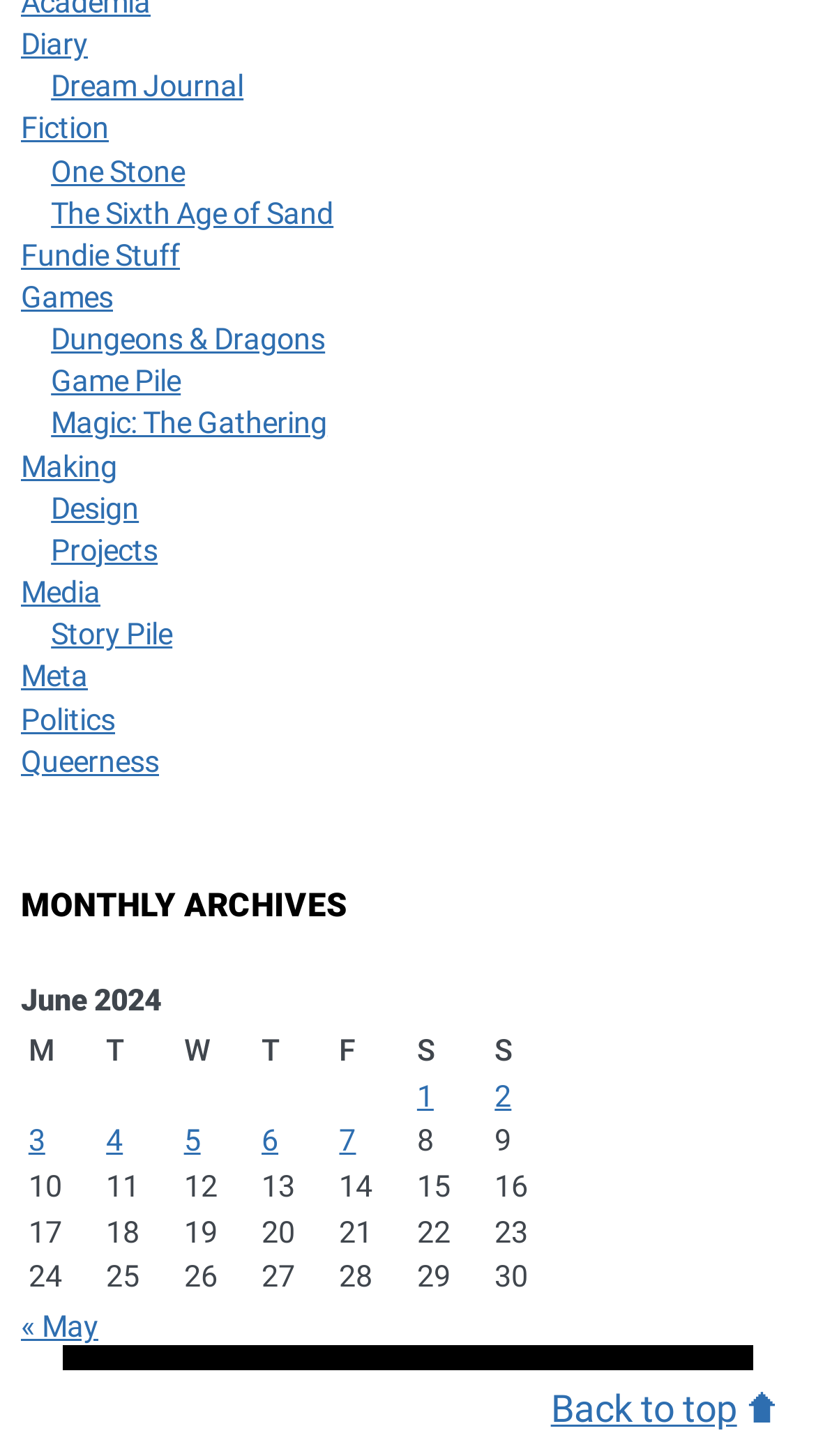Determine the coordinates of the bounding box for the clickable area needed to execute this instruction: "Go to previous month".

[0.026, 0.9, 0.121, 0.924]